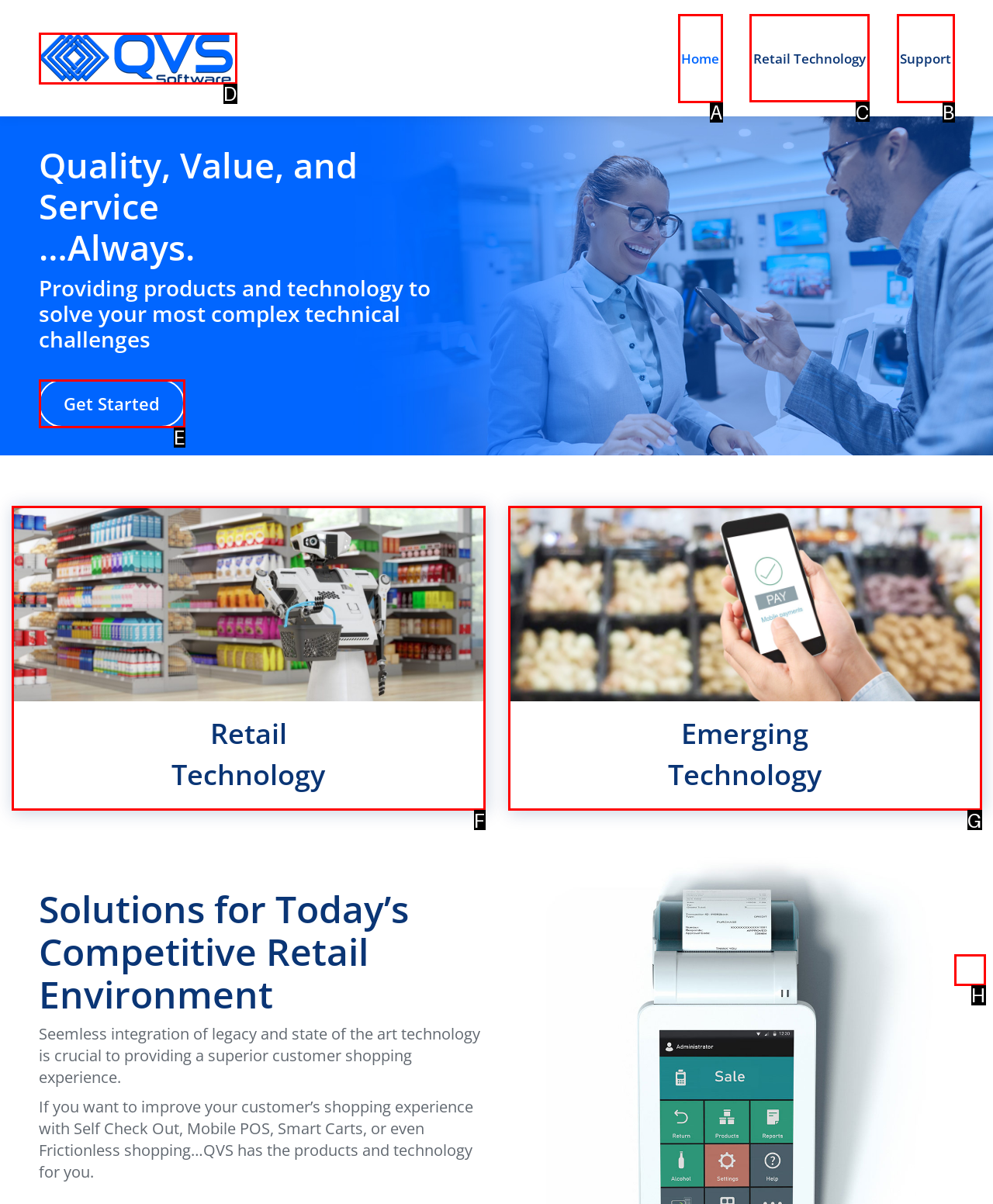Determine the letter of the UI element I should click on to complete the task: Learn more about Retail Technology from the provided choices in the screenshot.

C